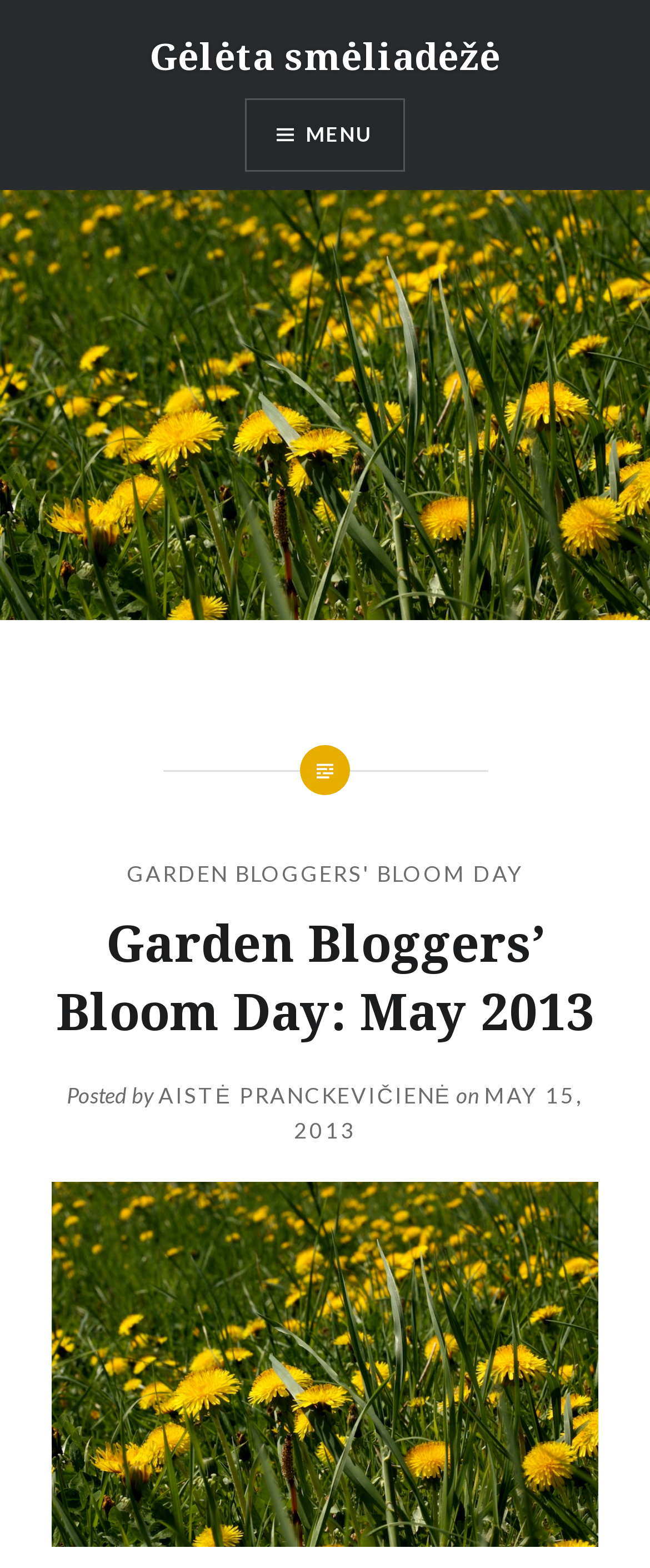Using the given element description, provide the bounding box coordinates (top-left x, top-left y, bottom-right x, bottom-right y) for the corresponding UI element in the screenshot: Garden Bloggers' Bloom Day

[0.195, 0.548, 0.805, 0.565]